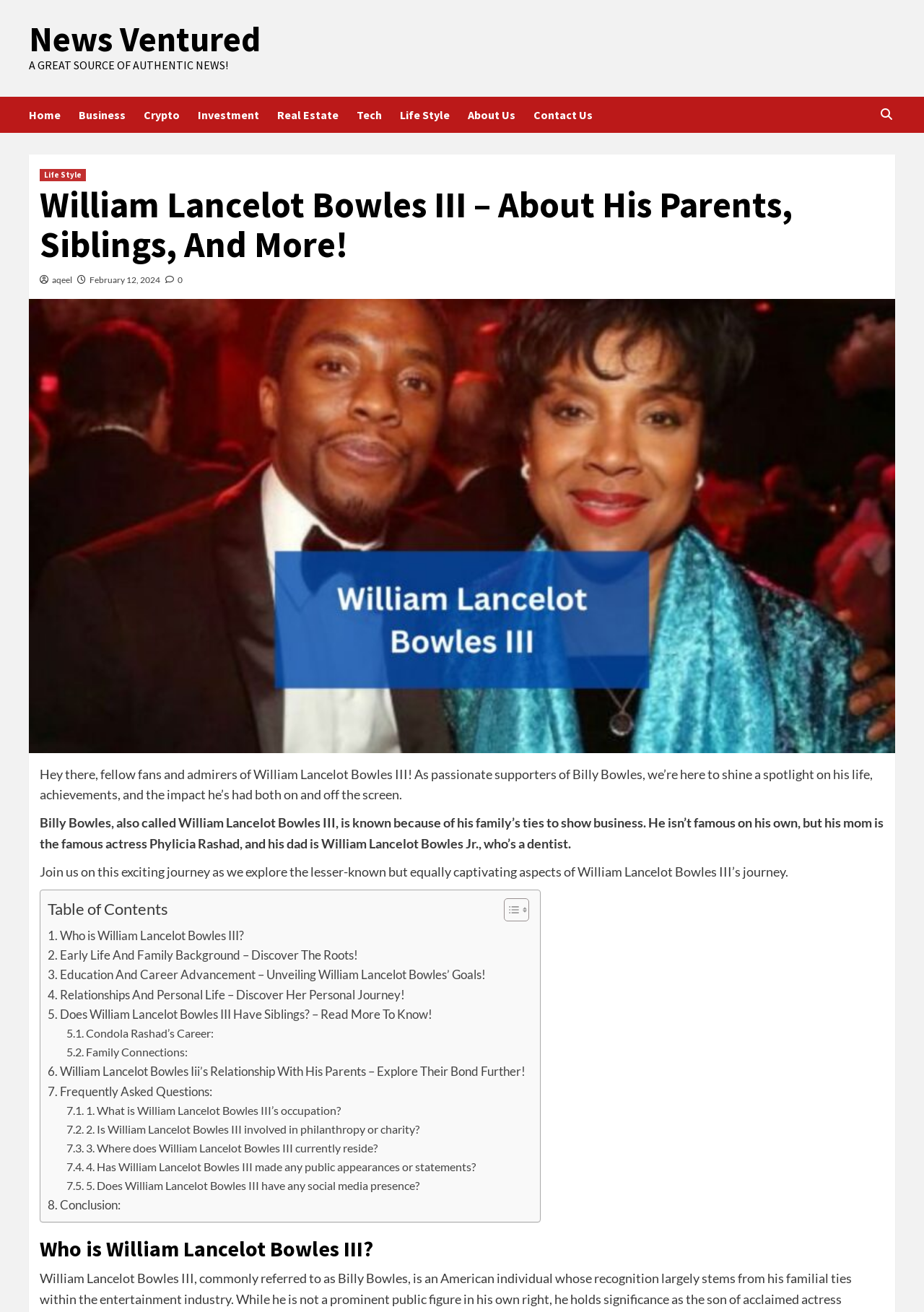Find and specify the bounding box coordinates that correspond to the clickable region for the instruction: "Learn about William Lancelot Bowles III's relationship with his parents".

[0.052, 0.809, 0.569, 0.824]